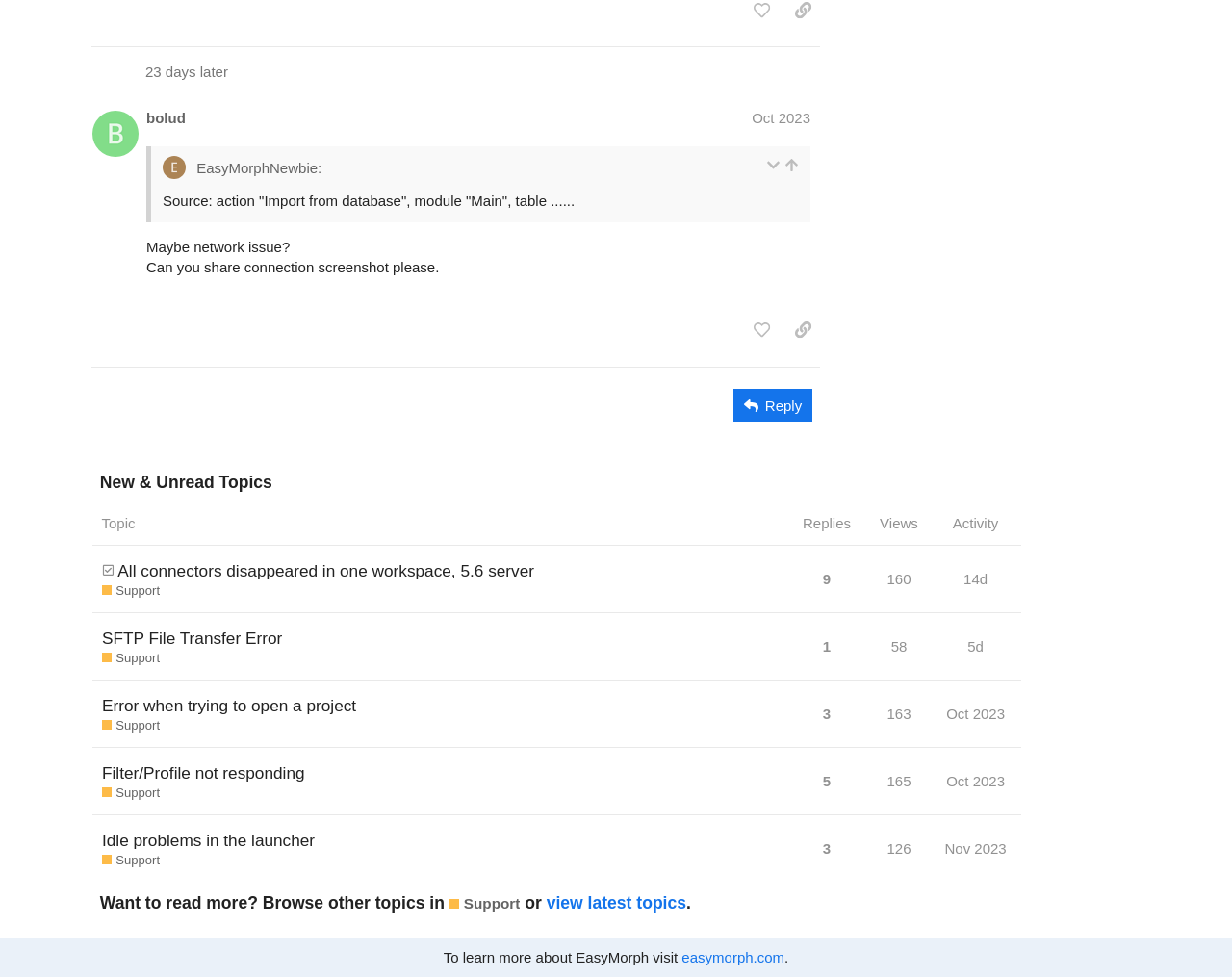Please find the bounding box for the following UI element description. Provide the coordinates in (top-left x, top-left y, bottom-right x, bottom-right y) format, with values between 0 and 1: Reply

[0.596, 0.398, 0.659, 0.432]